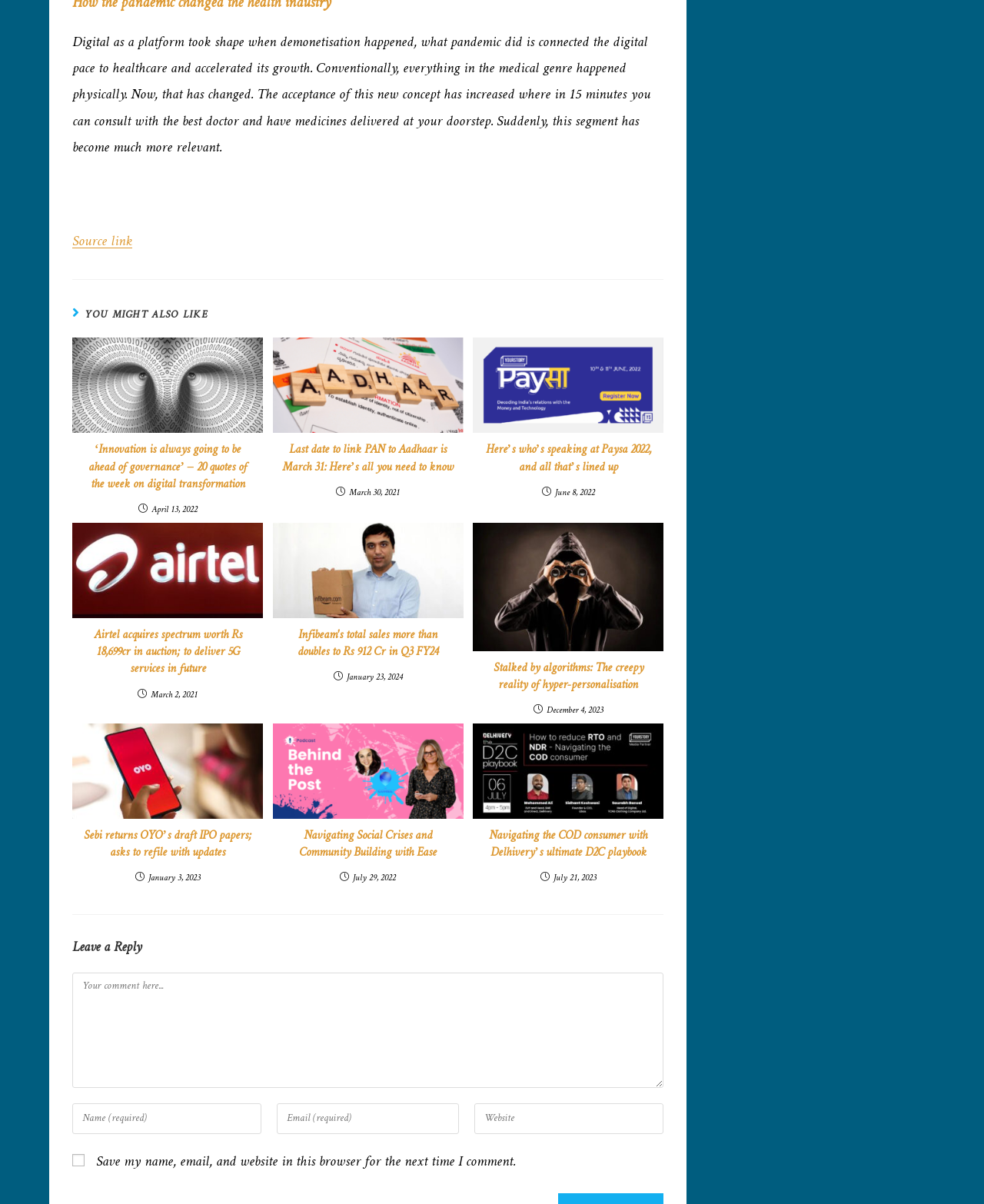Please find the bounding box coordinates of the clickable region needed to complete the following instruction: "Read more about the article ‘Innovation is always going to be ahead of governance’ – 20 quotes of the week on digital transformation". The bounding box coordinates must consist of four float numbers between 0 and 1, i.e., [left, top, right, bottom].

[0.073, 0.28, 0.267, 0.36]